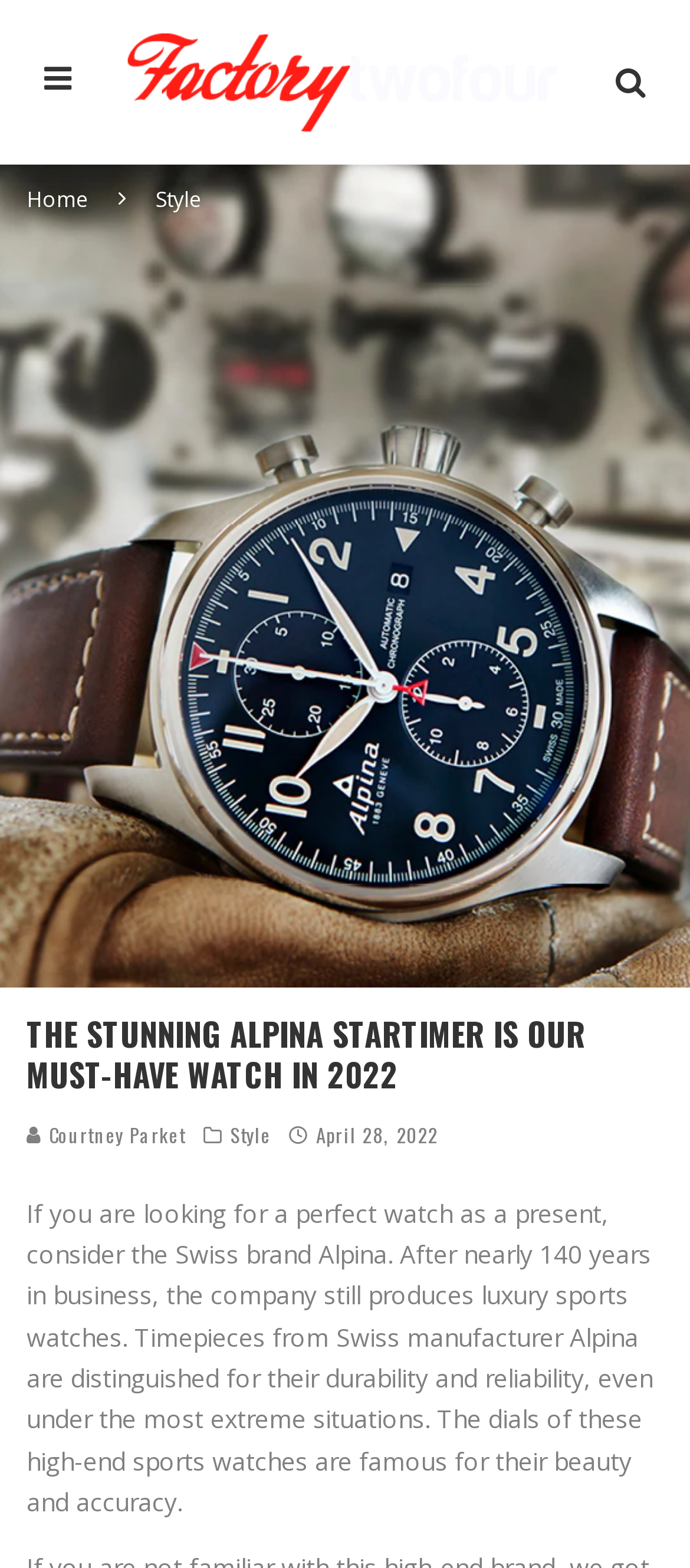Please give a succinct answer to the question in one word or phrase:
What is the characteristic of Alpina watches?

Durable and reliable